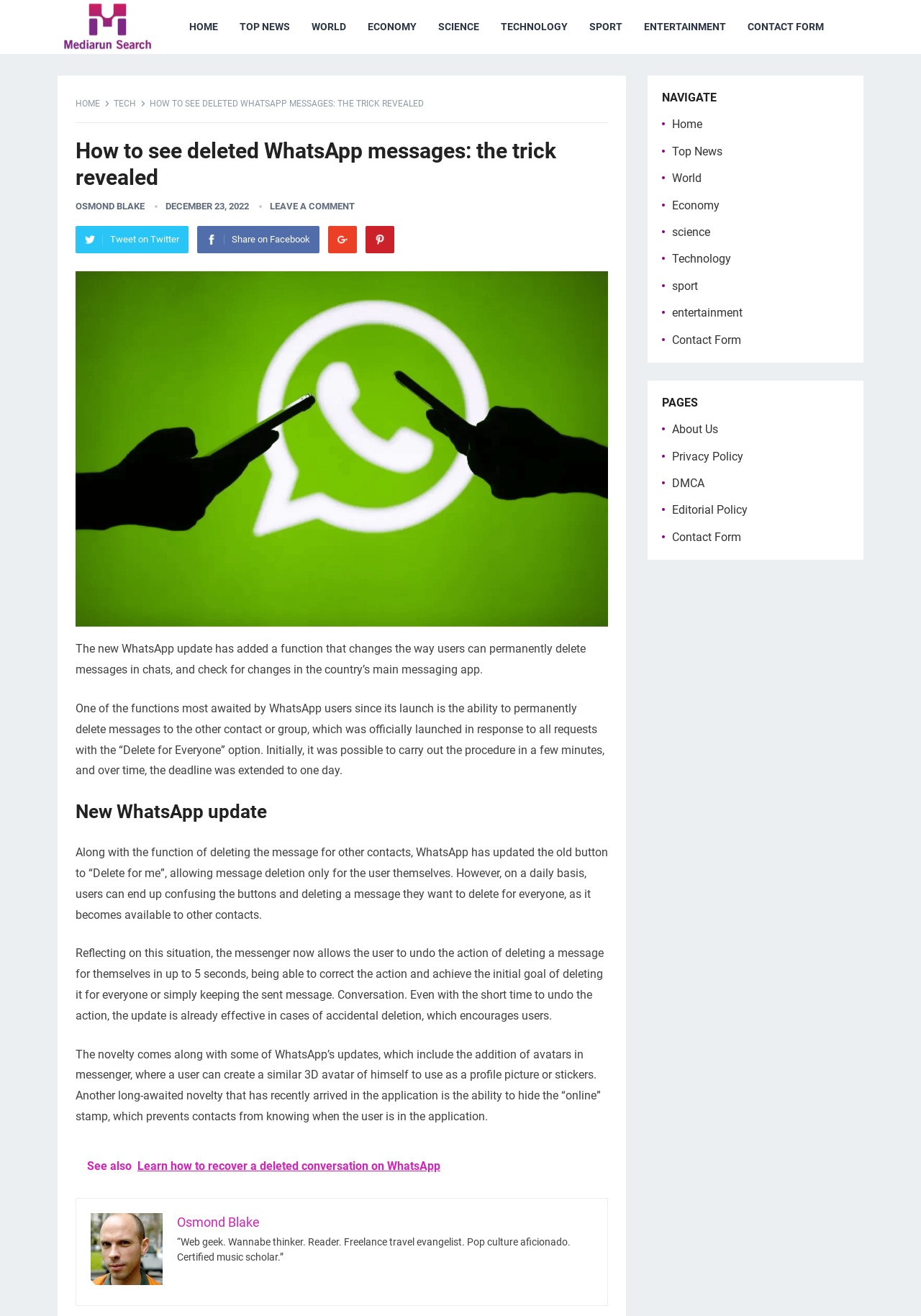Locate the heading on the webpage and return its text.

How to see deleted WhatsApp messages: the trick revealed